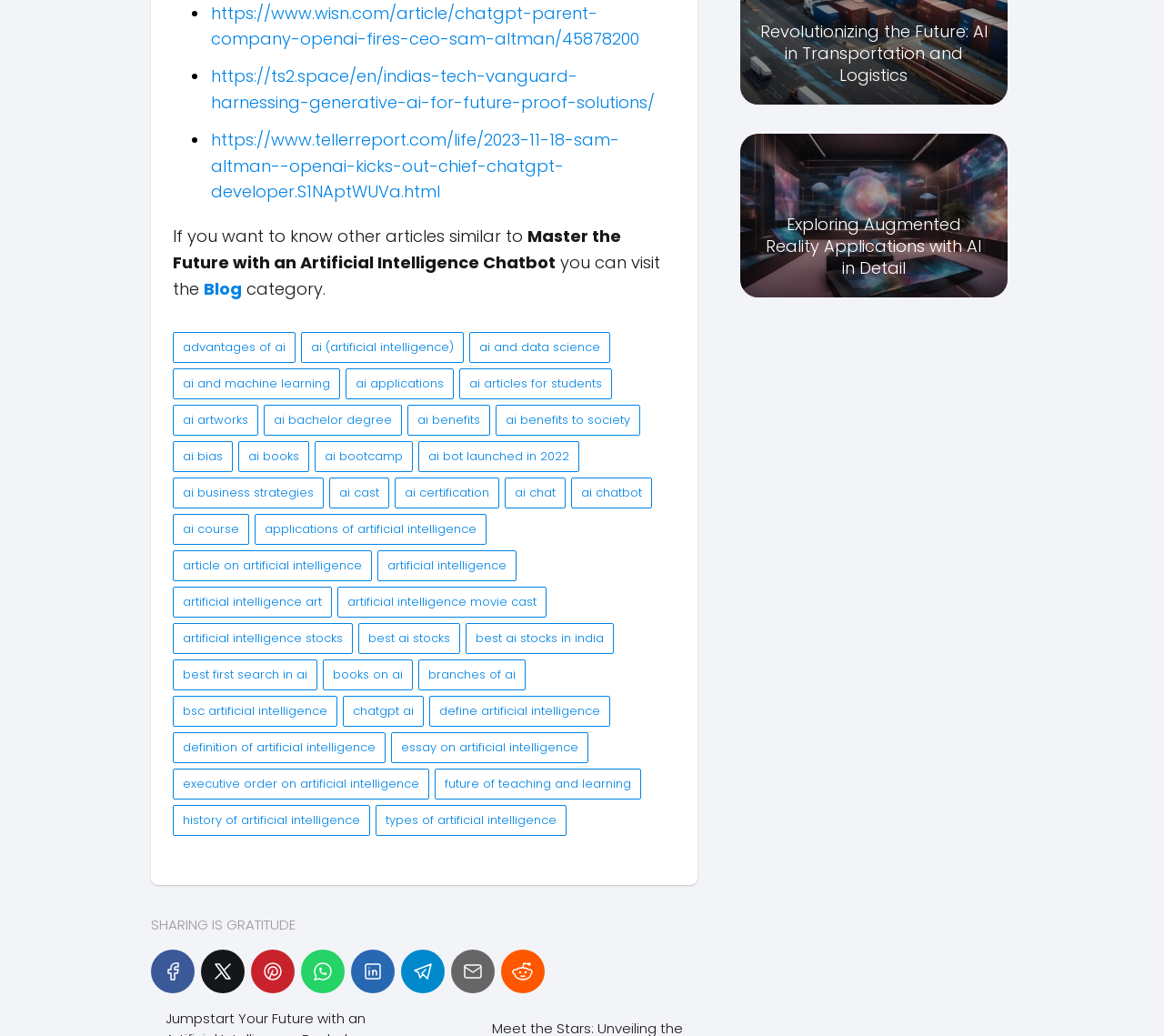Find the bounding box coordinates of the area that needs to be clicked in order to achieve the following instruction: "Click the 'Start Now for Free' link". The coordinates should be specified as four float numbers between 0 and 1, i.e., [left, top, right, bottom].

None